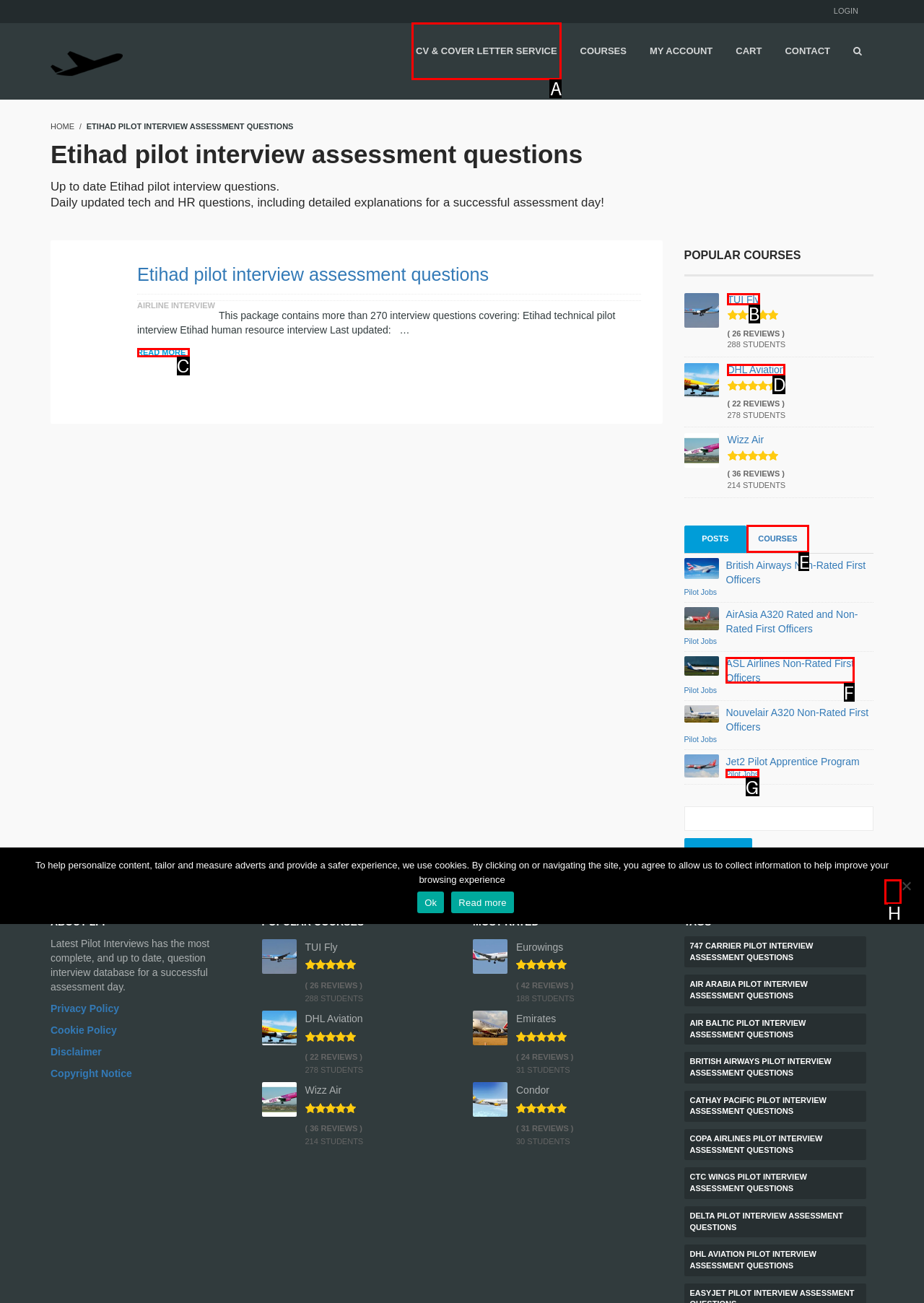Point out the HTML element I should click to achieve the following task: Click the V For Vibes Logo Provide the letter of the selected option from the choices.

None